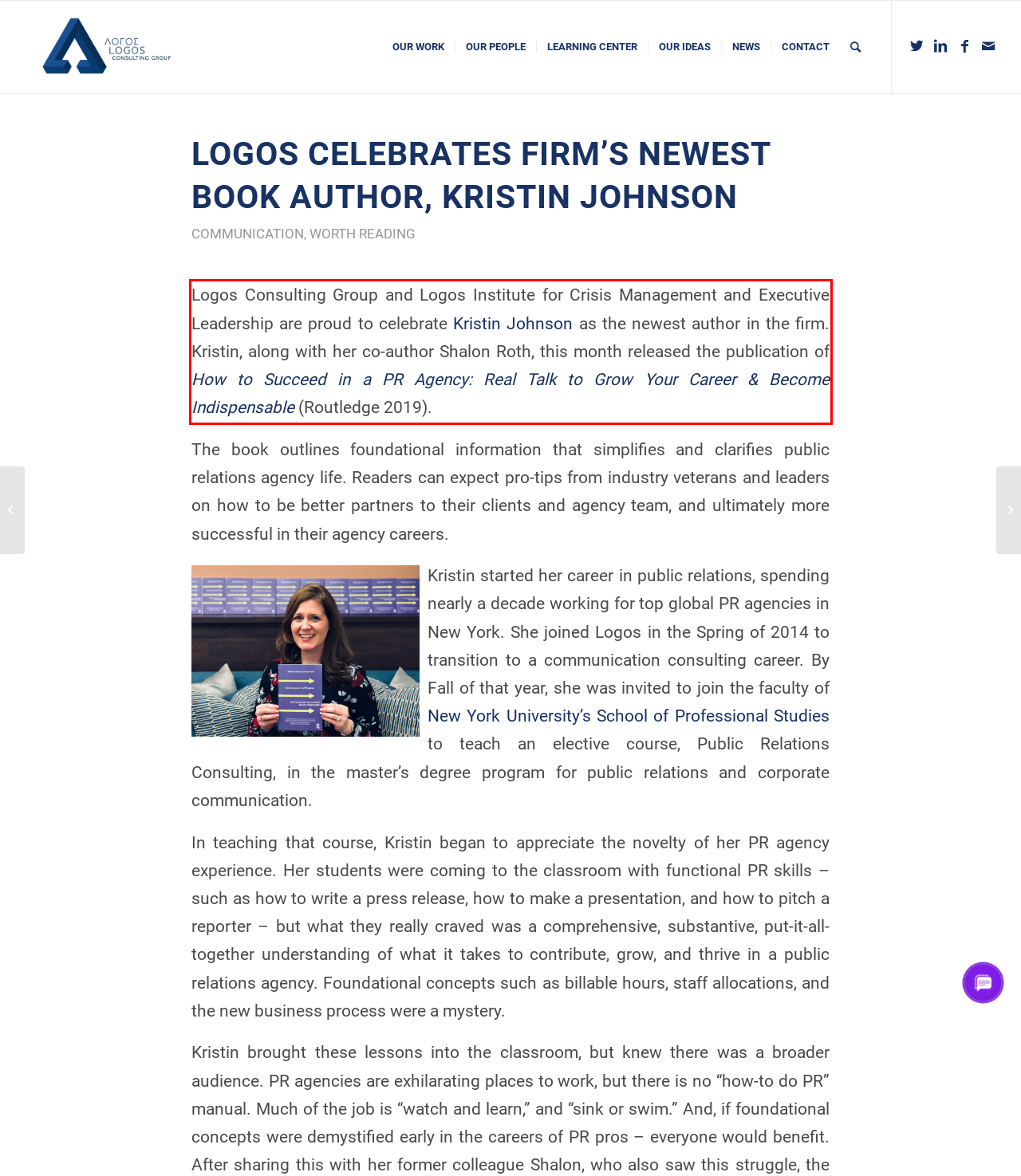Please examine the webpage screenshot containing a red bounding box and use OCR to recognize and output the text inside the red bounding box.

Logos Consulting Group and Logos Institute for Crisis Management and Executive Leadership are proud to celebrate Kristin Johnson as the newest author in the firm. Kristin, along with her co-author Shalon Roth, this month released the publication of How to Succeed in a PR Agency: Real Talk to Grow Your Career & Become Indispensable (Routledge 2019).